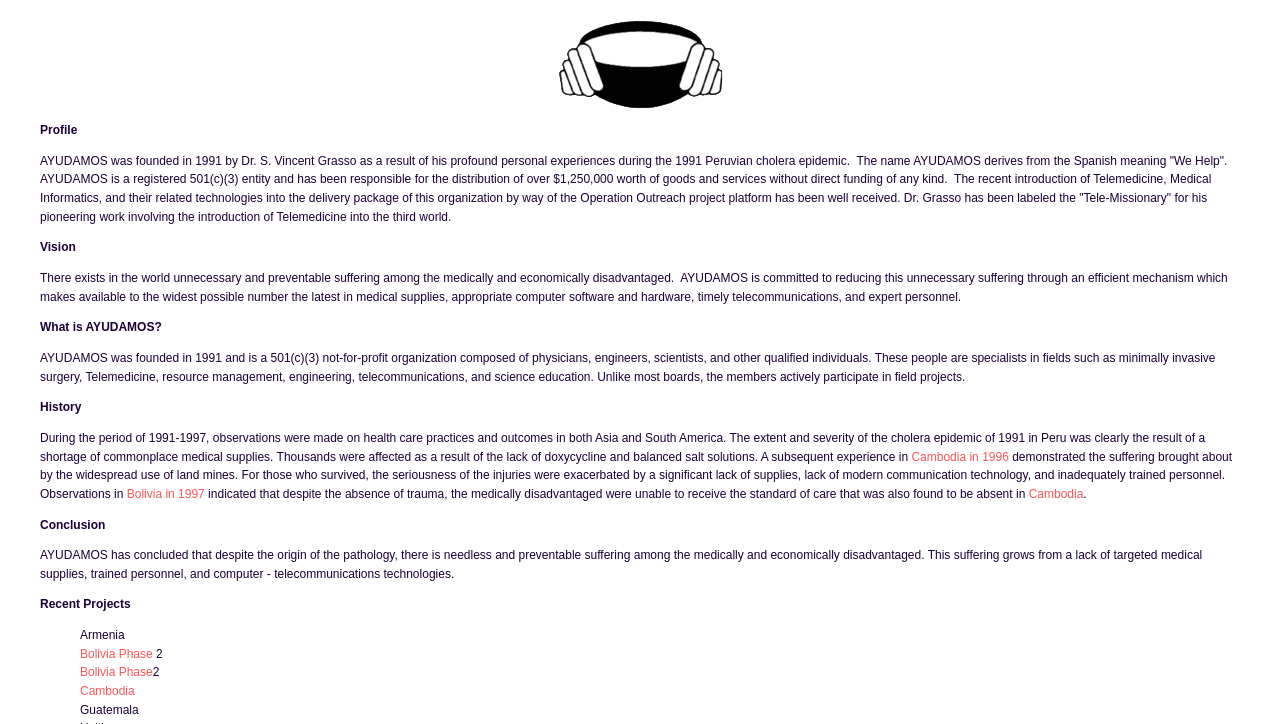Provide a brief response to the question below using a single word or phrase: 
Where did Dr. Grasso have experiences during the cholera epidemic?

Peru